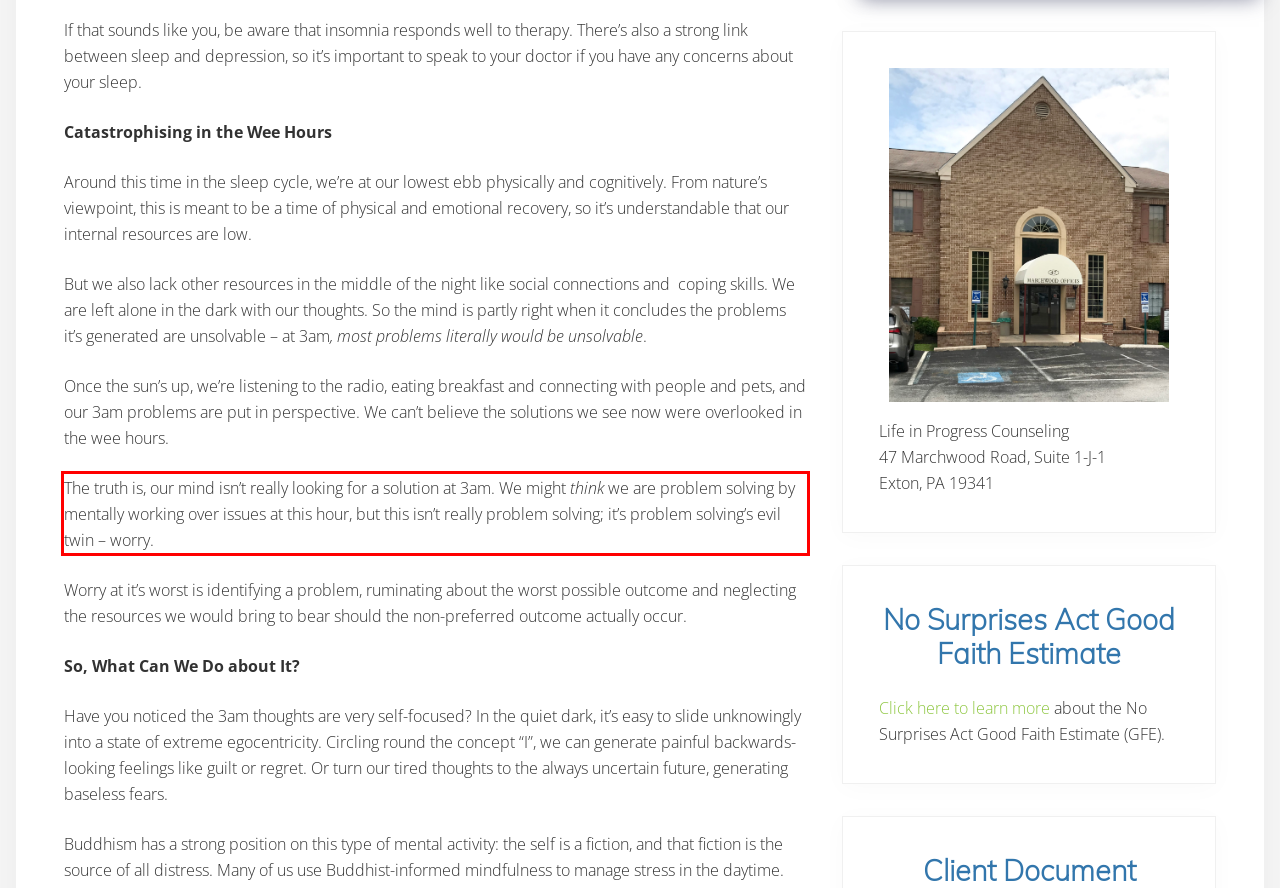Analyze the screenshot of the webpage that features a red bounding box and recognize the text content enclosed within this red bounding box.

The truth is, our mind isn’t really looking for a solution at 3am. We might think we are problem solving by mentally working over issues at this hour, but this isn’t really problem solving; it’s problem solving’s evil twin – worry.